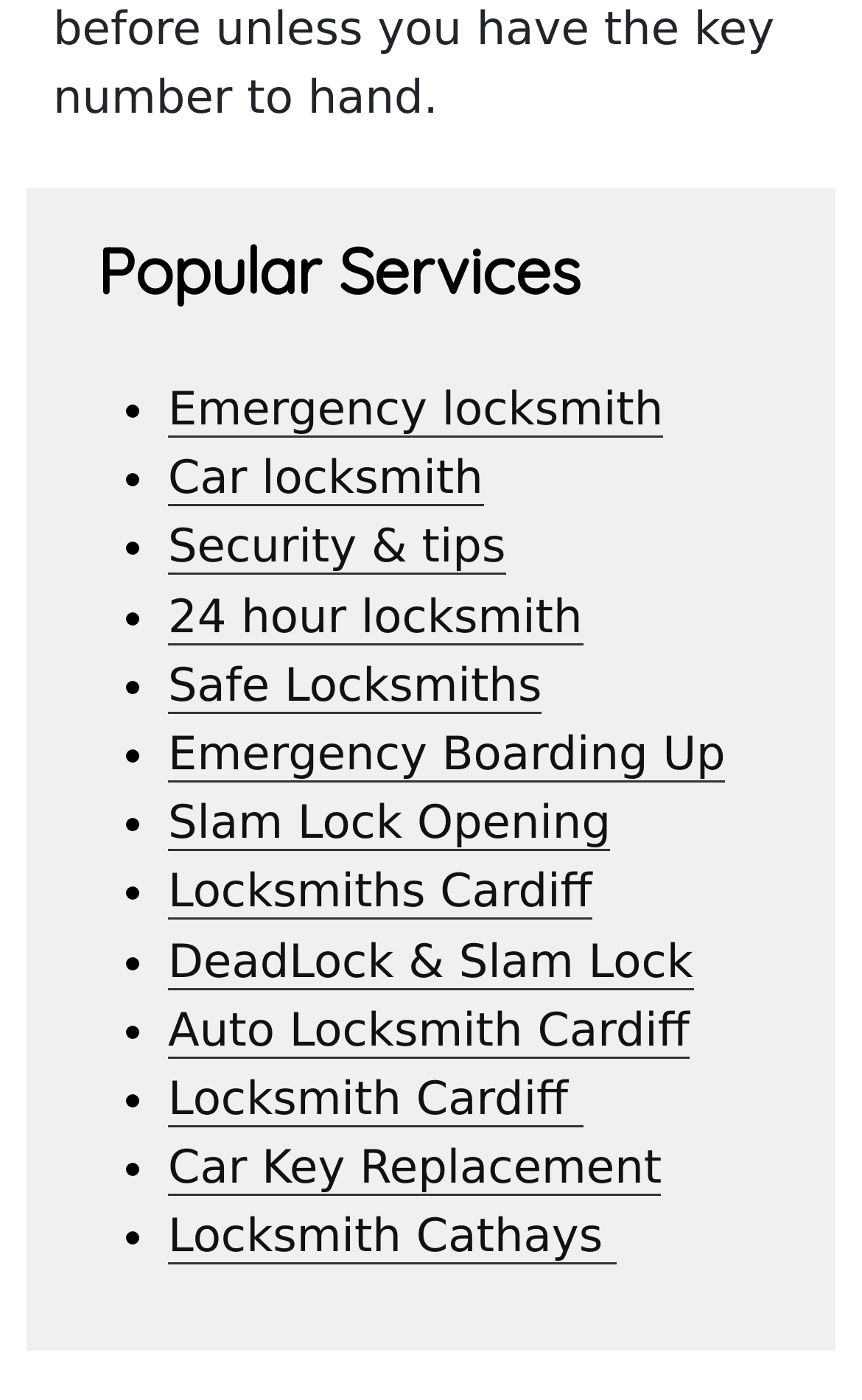Based on the visual content of the image, answer the question thoroughly: How many links are there under 'Popular Services'?

There are 15 links listed under the 'Popular Services' heading, each representing a different locksmith service offered by the webpage.